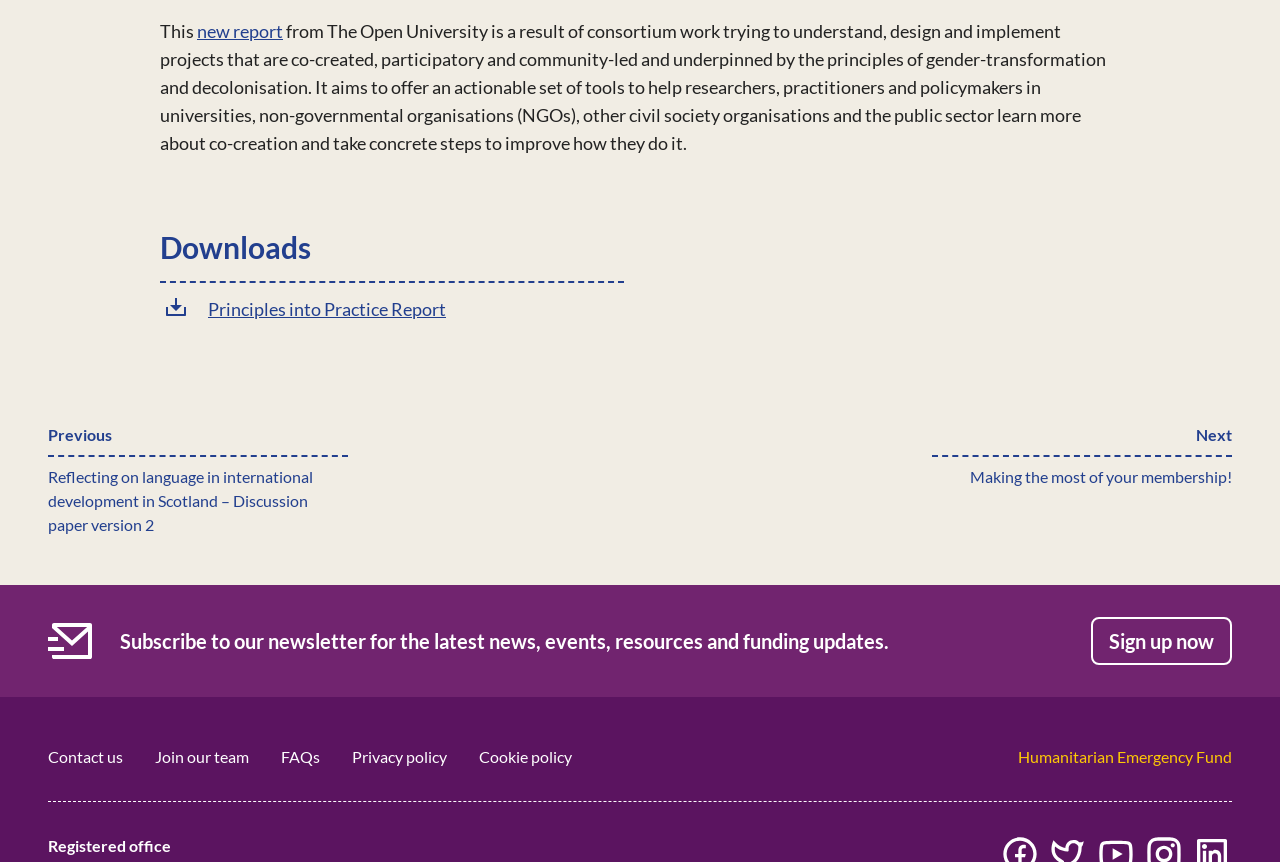Find the bounding box coordinates of the element's region that should be clicked in order to follow the given instruction: "download the Principles into Practice Report". The coordinates should consist of four float numbers between 0 and 1, i.e., [left, top, right, bottom].

[0.125, 0.326, 0.488, 0.389]